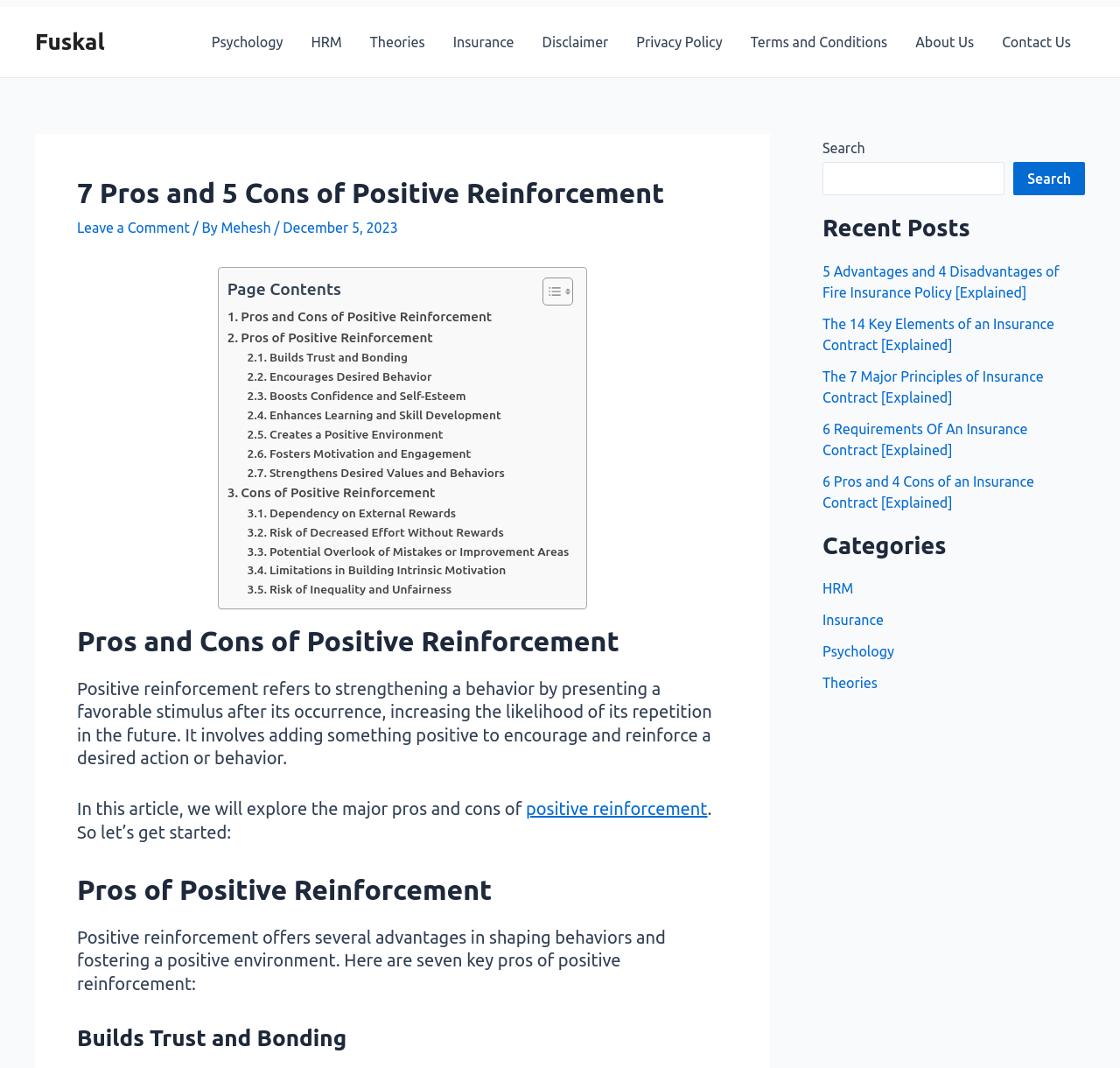Please find the bounding box coordinates of the section that needs to be clicked to achieve this instruction: "Search for a topic".

[0.734, 0.152, 0.897, 0.183]